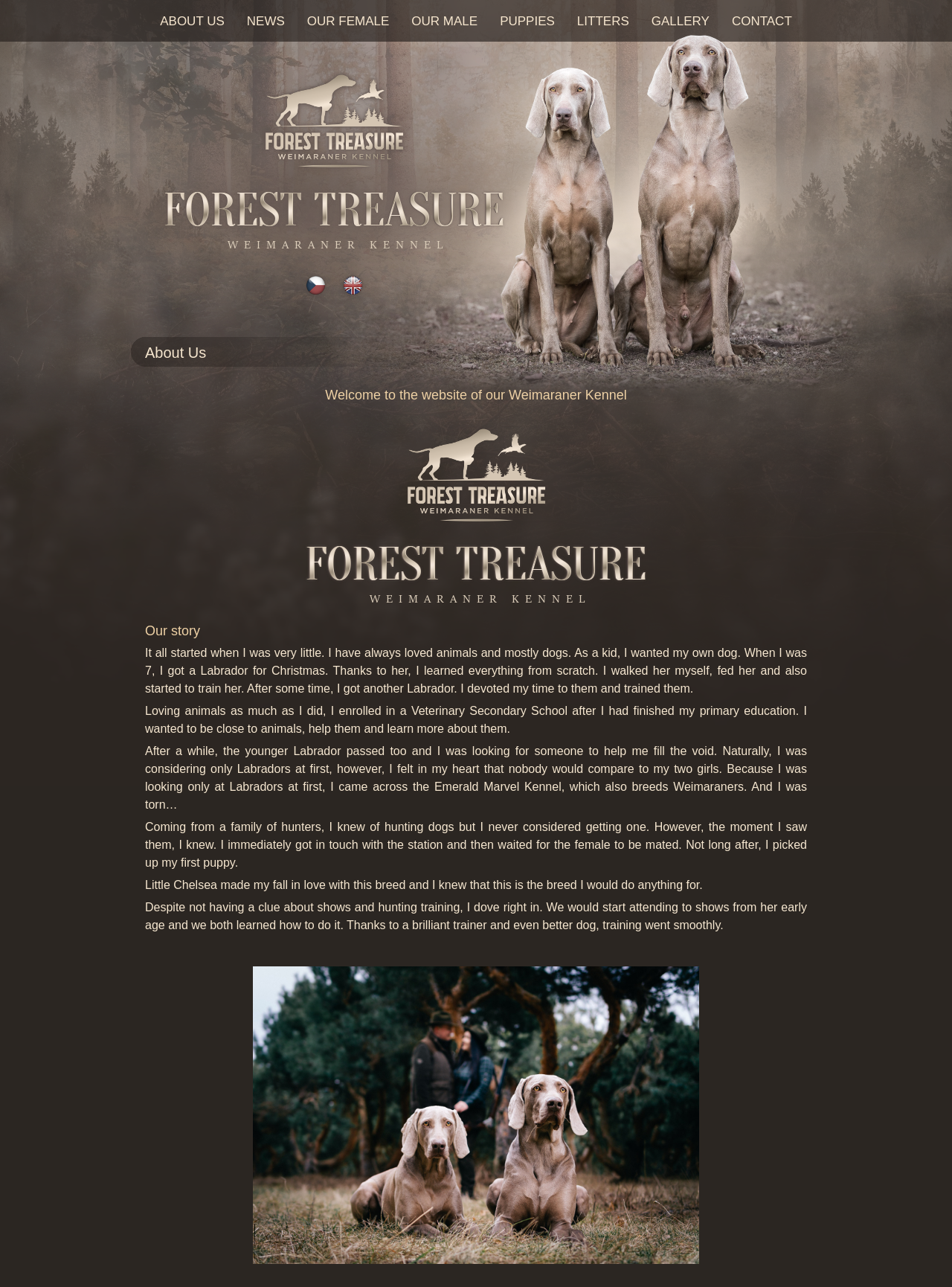Using the image as a reference, answer the following question in as much detail as possible:
What is the purpose of the link 'CONTACT'?

The purpose of the link 'CONTACT' is to allow users to contact the kennel, which can be inferred from the text of the link and its location in the navigation menu.